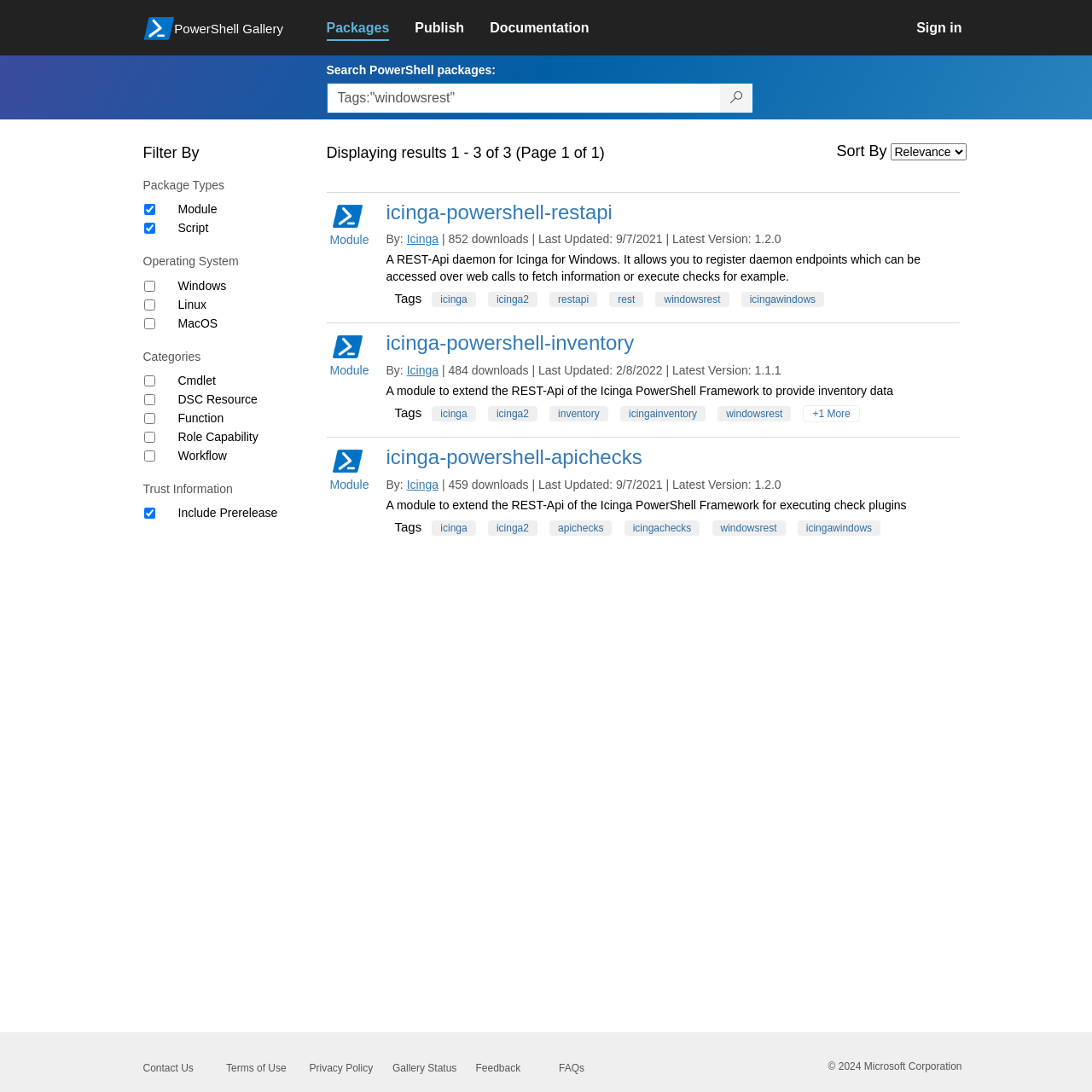Provide the bounding box coordinates of the area you need to click to execute the following instruction: "View icinga-powershell-restapi details".

[0.299, 0.184, 0.338, 0.226]